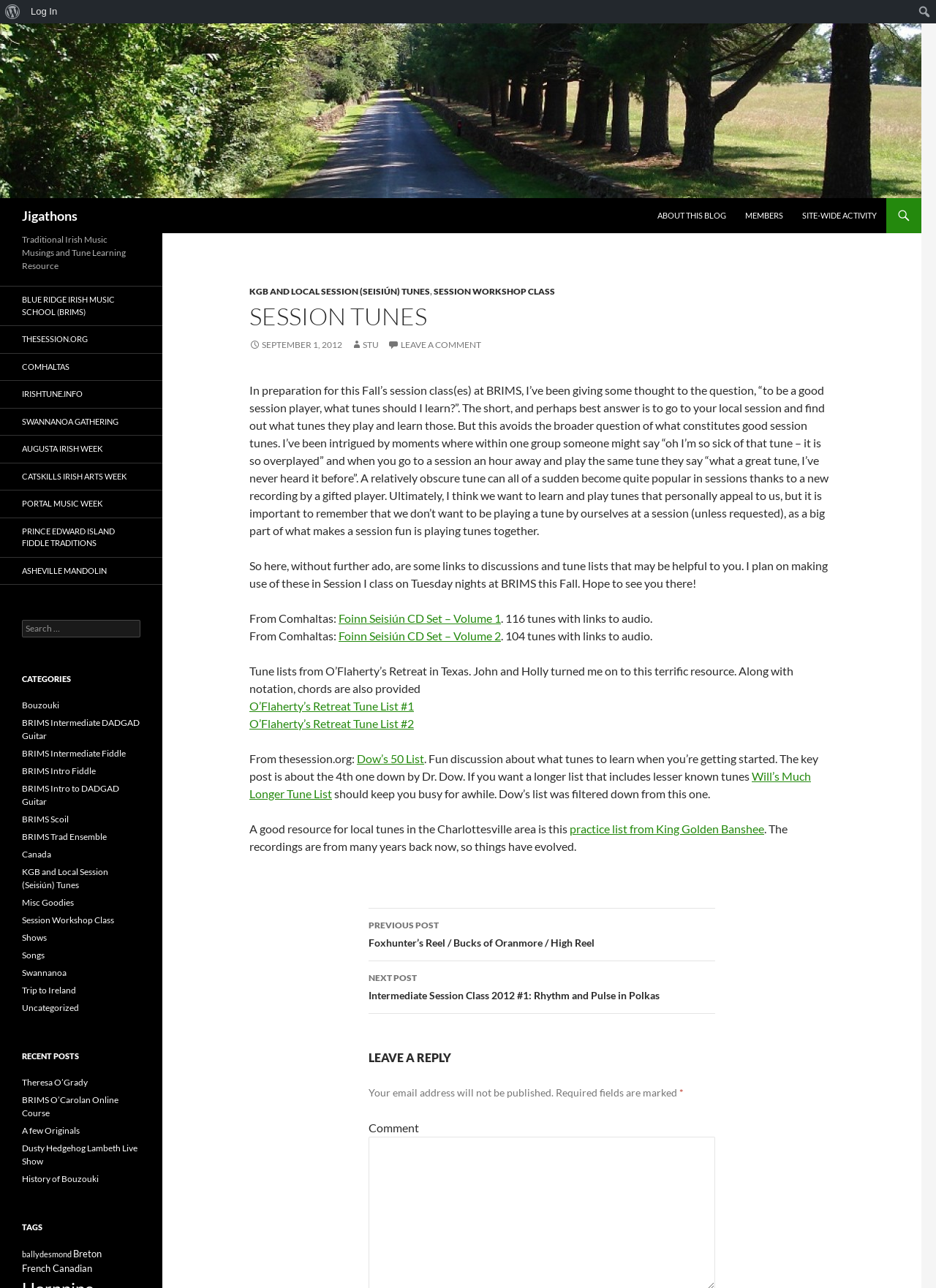Please pinpoint the bounding box coordinates for the region I should click to adhere to this instruction: "Learn about KGB and Local Session Tunes".

[0.266, 0.222, 0.459, 0.23]